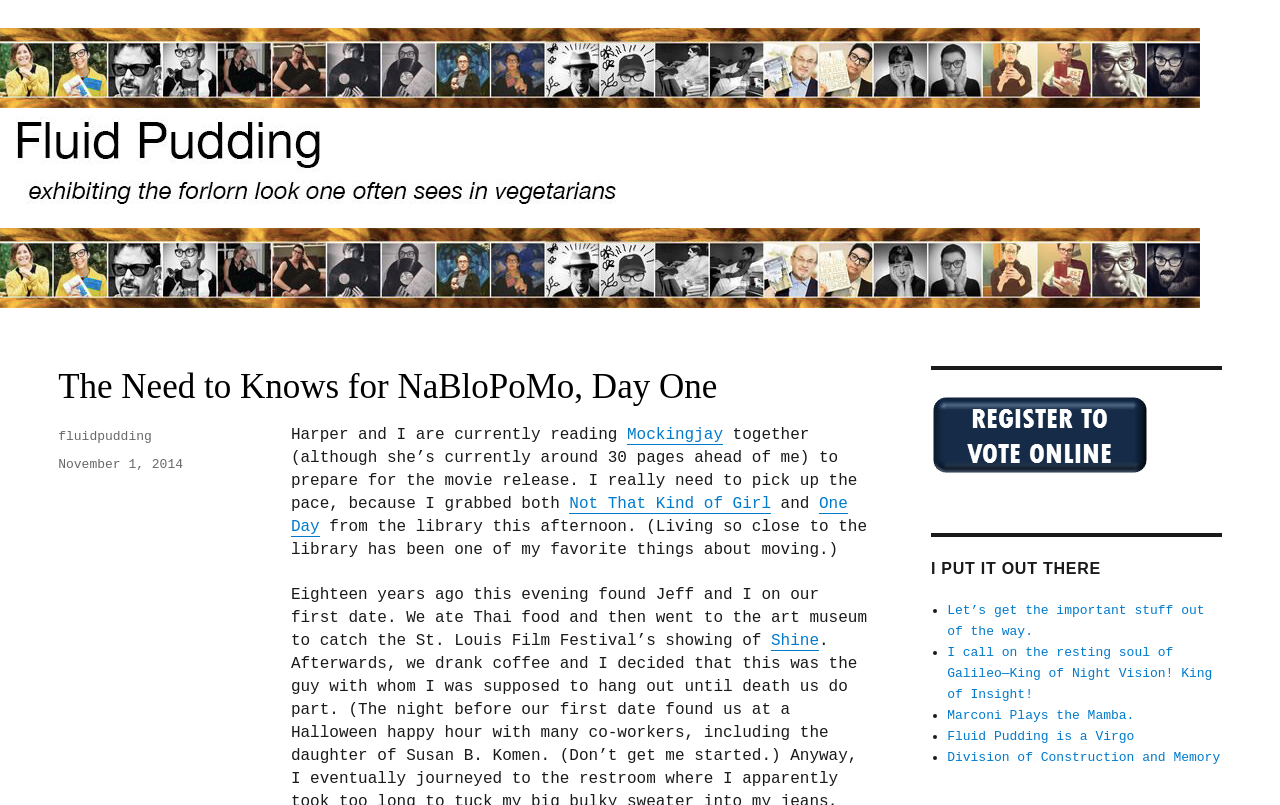What is the name of the movie the author is preparing for?
Look at the image and answer the question with a single word or phrase.

Not specified